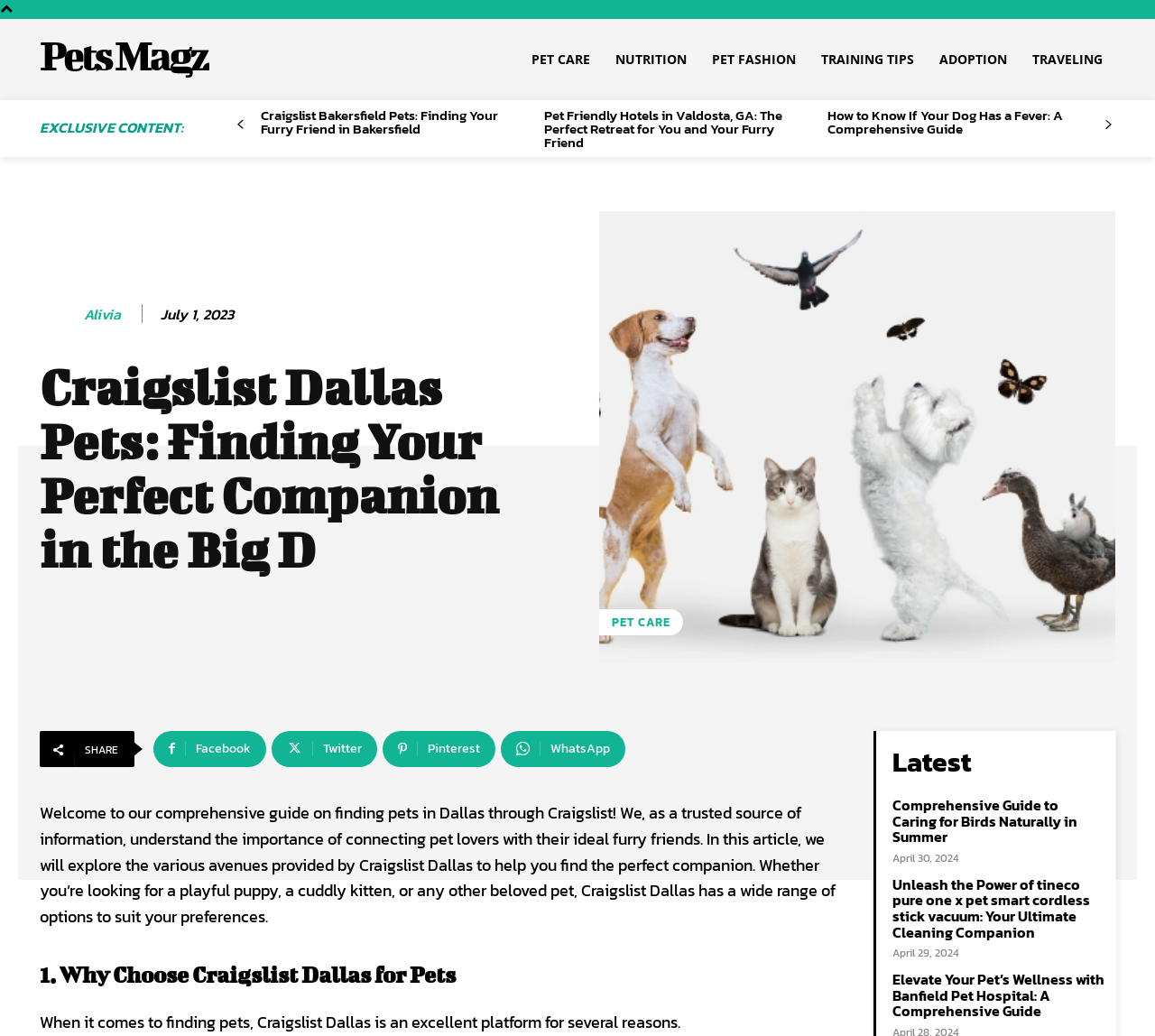Could you specify the bounding box coordinates for the clickable section to complete the following instruction: "Read 'Craigslist Bakersfield Pets: Finding Your Furry Friend in Bakersfield'"?

[0.225, 0.101, 0.431, 0.134]